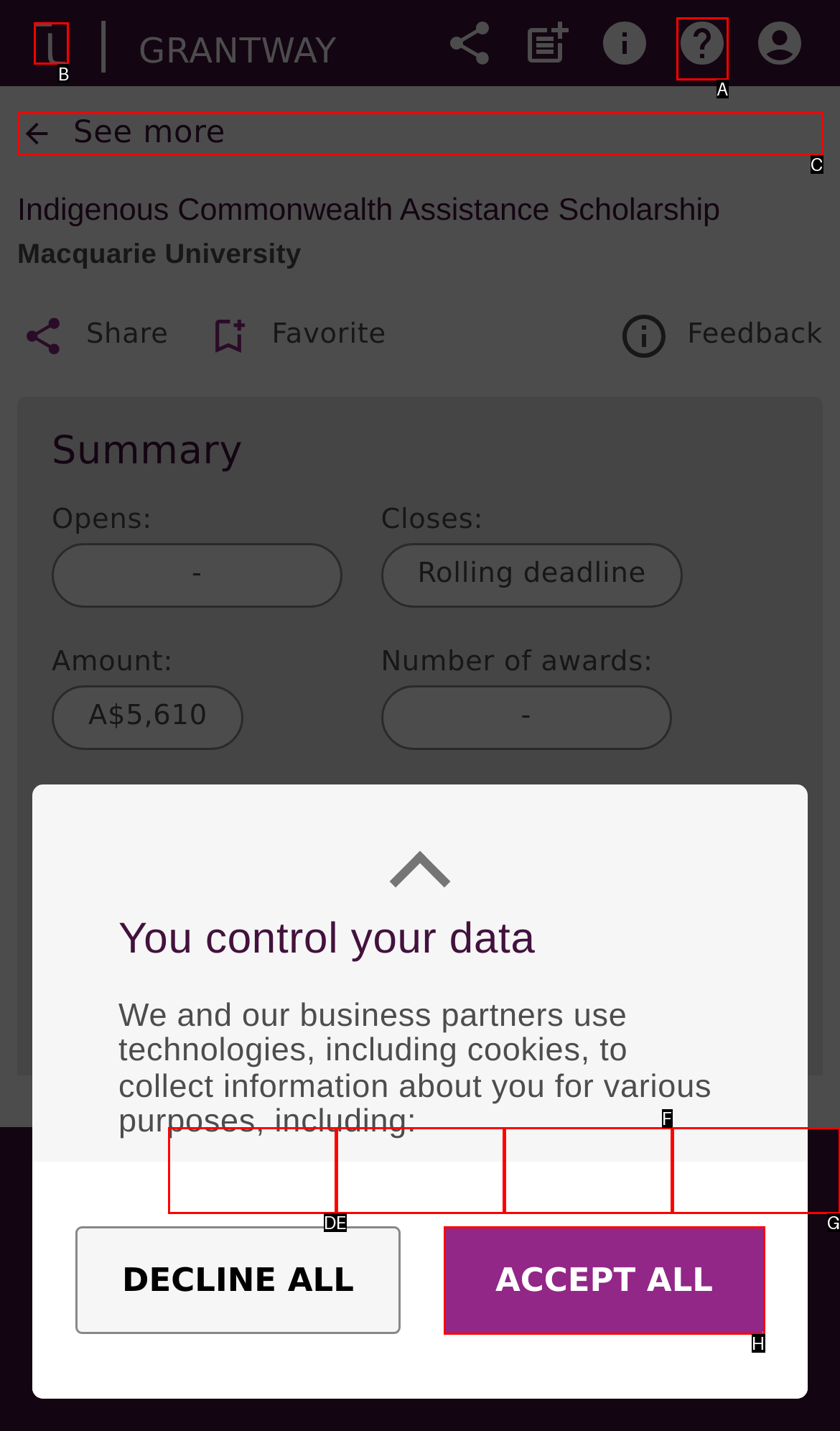Which UI element's letter should be clicked to achieve the task: Click the 'Induct' link
Provide the letter of the correct choice directly.

B